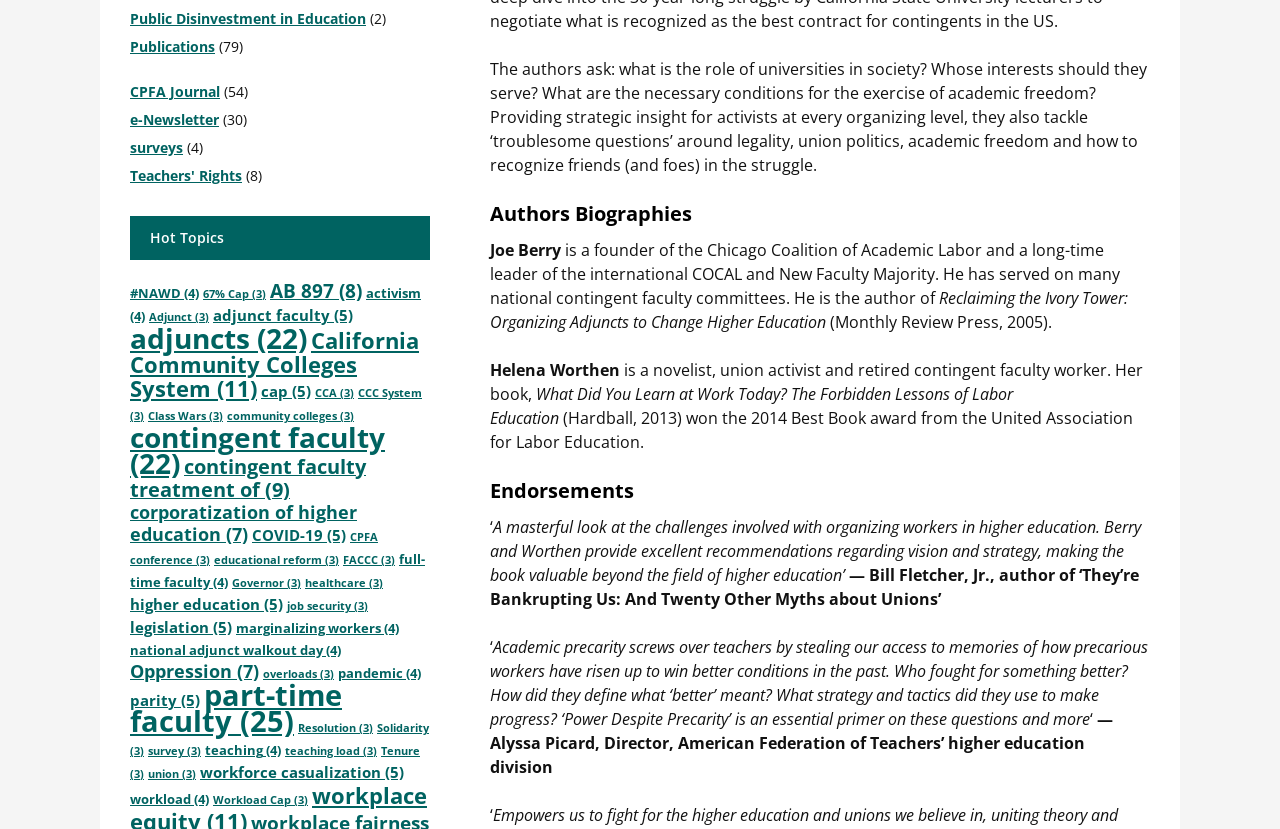Can you specify the bounding box coordinates for the region that should be clicked to fulfill this instruction: "Click on '#NAWD'".

[0.102, 0.342, 0.155, 0.364]